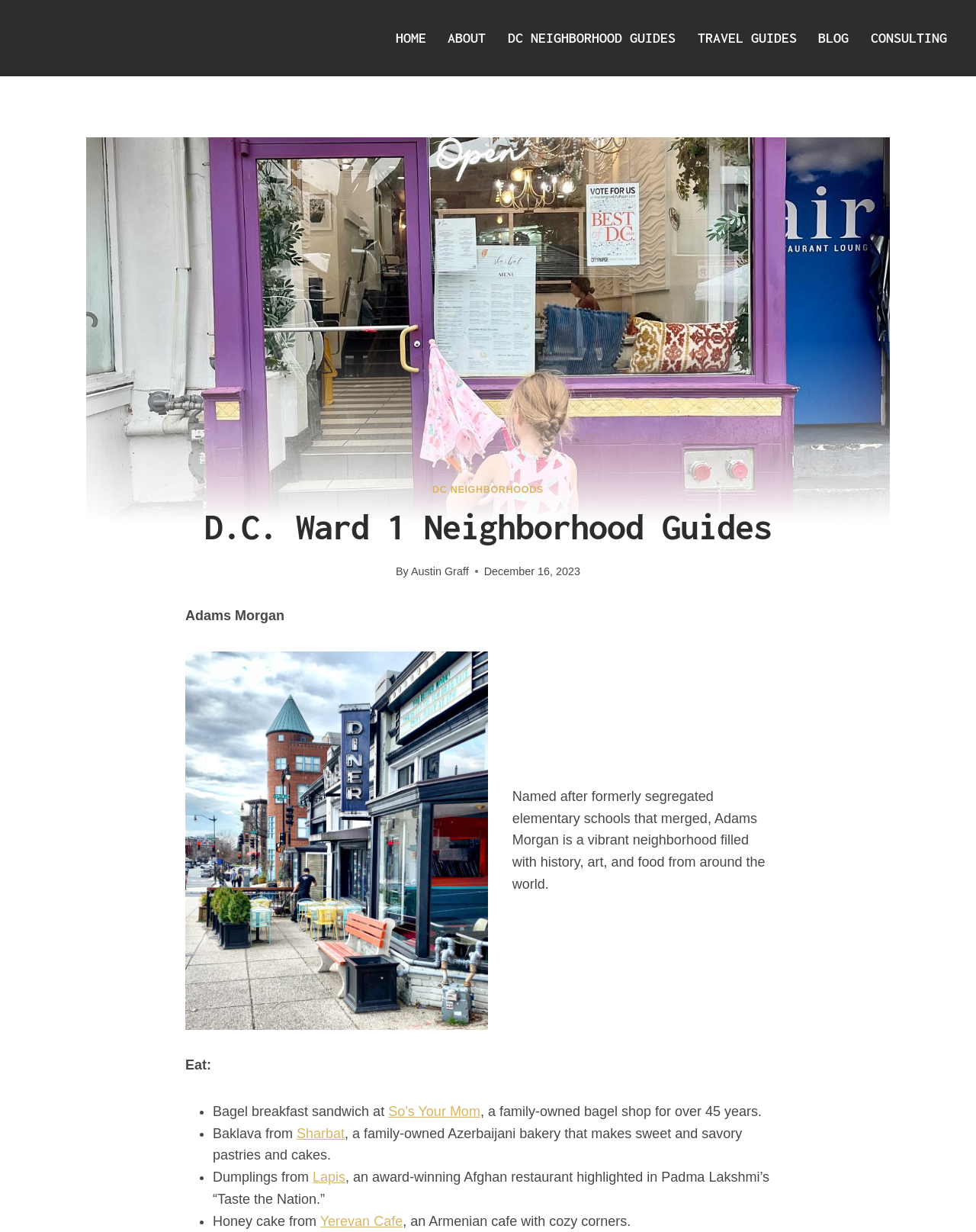Locate the bounding box coordinates of the area you need to click to fulfill this instruction: 'Visit So’s Your Mom website'. The coordinates must be in the form of four float numbers ranging from 0 to 1: [left, top, right, bottom].

[0.398, 0.896, 0.492, 0.908]